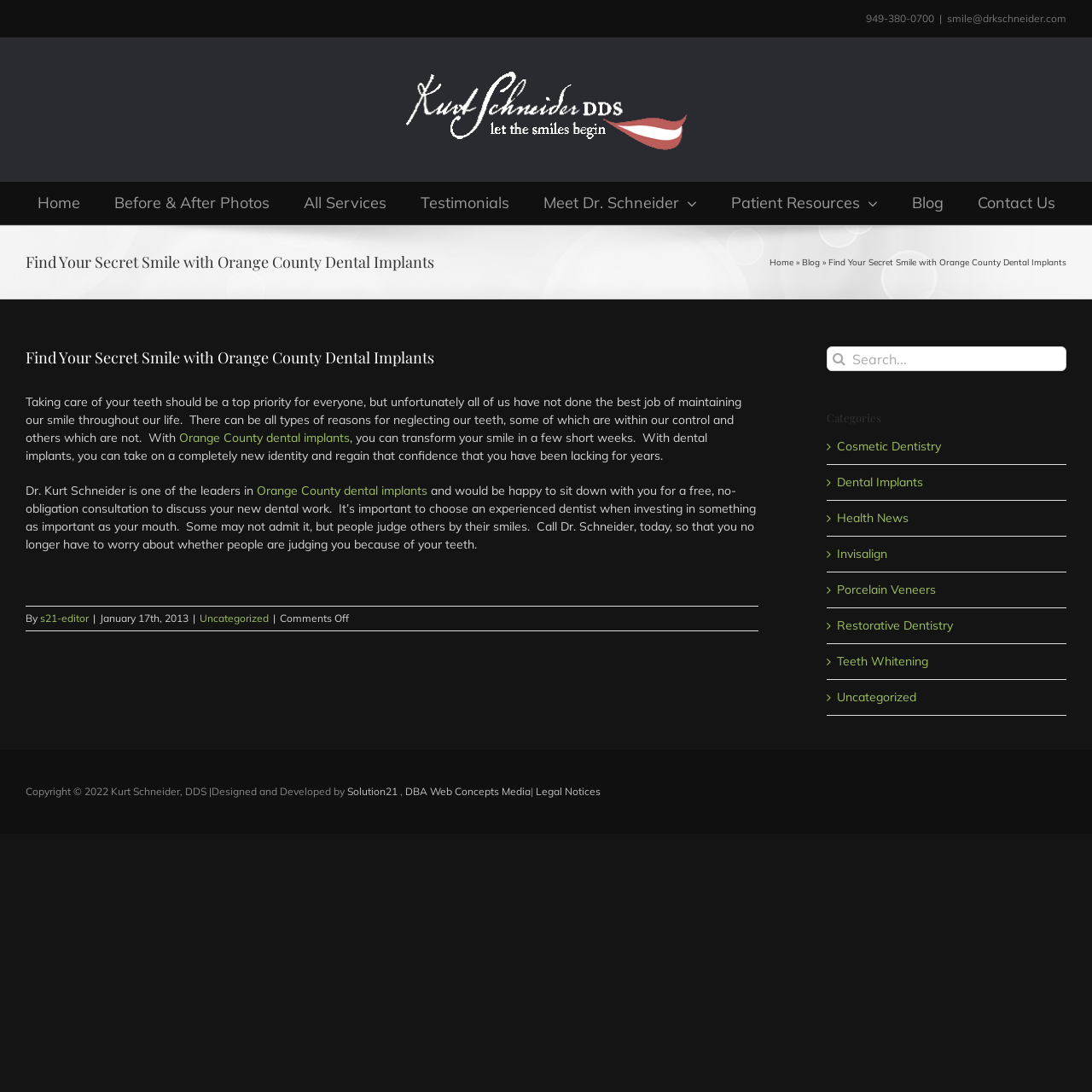Can you find the bounding box coordinates for the element to click on to achieve the instruction: "Search for something"?

[0.757, 0.317, 0.977, 0.34]